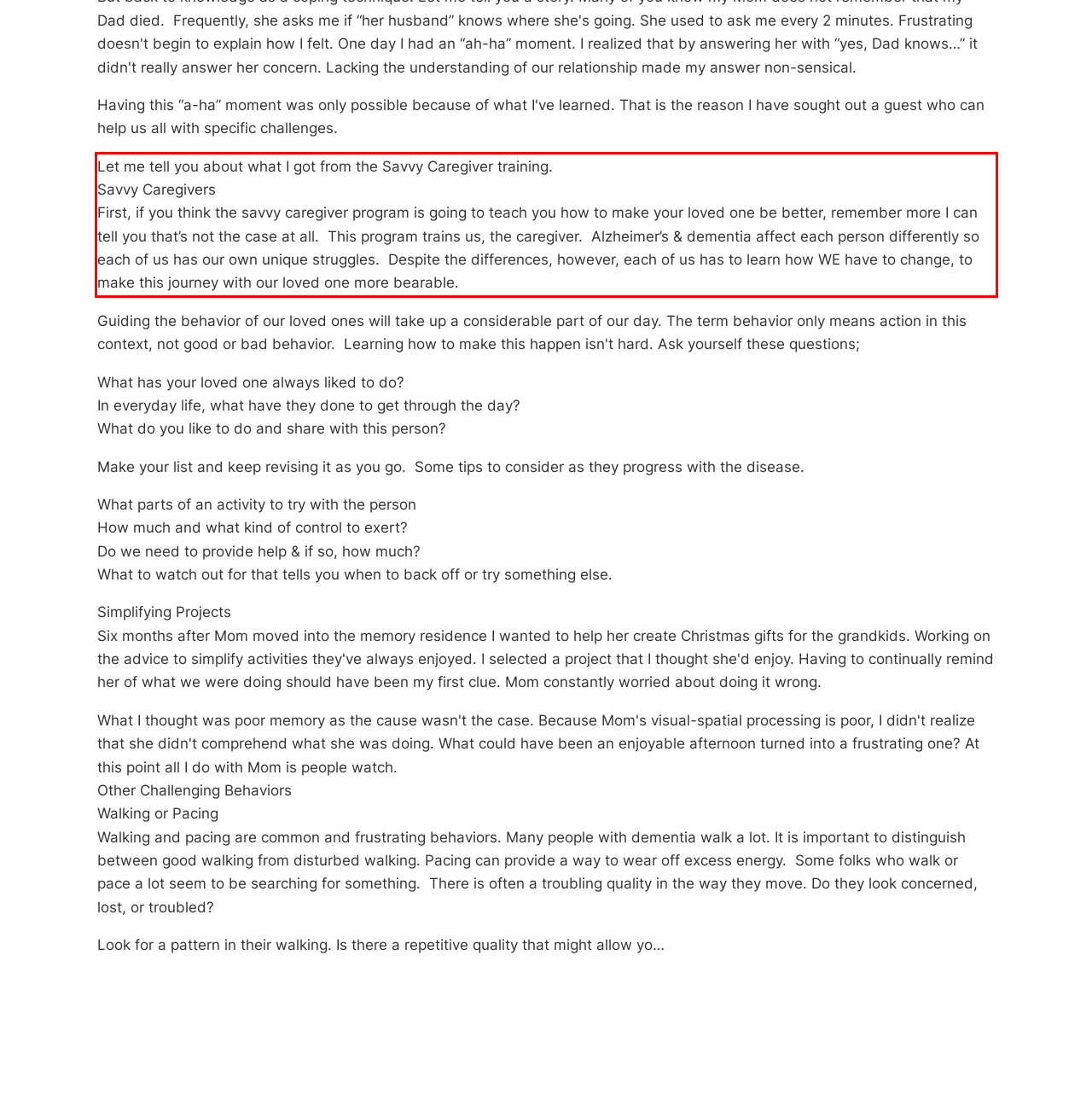Please look at the screenshot provided and find the red bounding box. Extract the text content contained within this bounding box.

Let me tell you about what I got from the Savvy Caregiver training. Savvy Caregivers First, if you think the savvy caregiver program is going to teach you how to make your loved one be better, remember more I can tell you that’s not the case at all. This program trains us, the caregiver. Alzheimer’s & dementia affect each person differently so each of us has our own unique struggles. Despite the differences, however, each of us has to learn how WE have to change, to make this journey with our loved one more bearable.